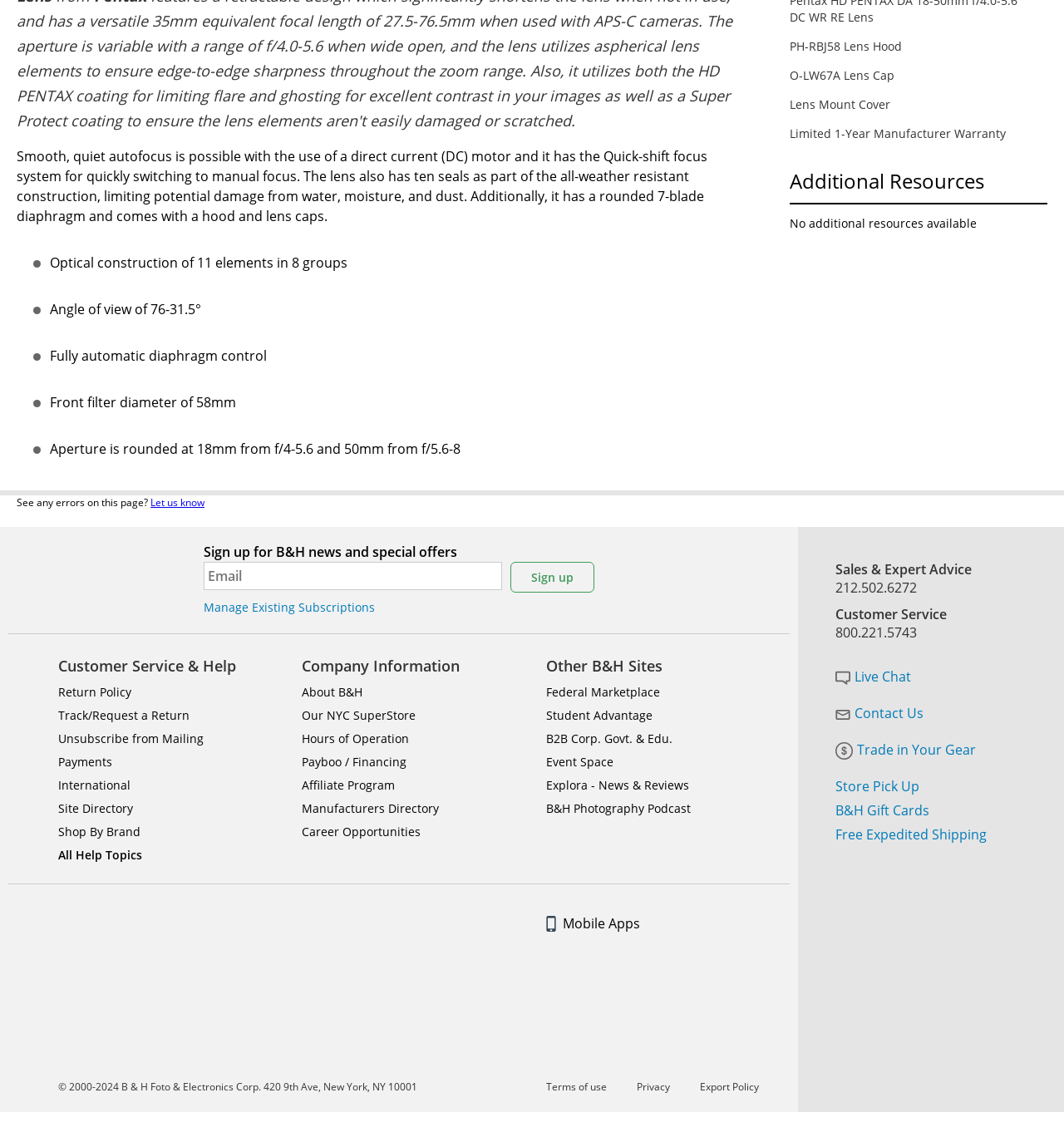Answer the following query concisely with a single word or phrase:
How many elements are there in the optical construction of the lens?

11 elements in 8 groups